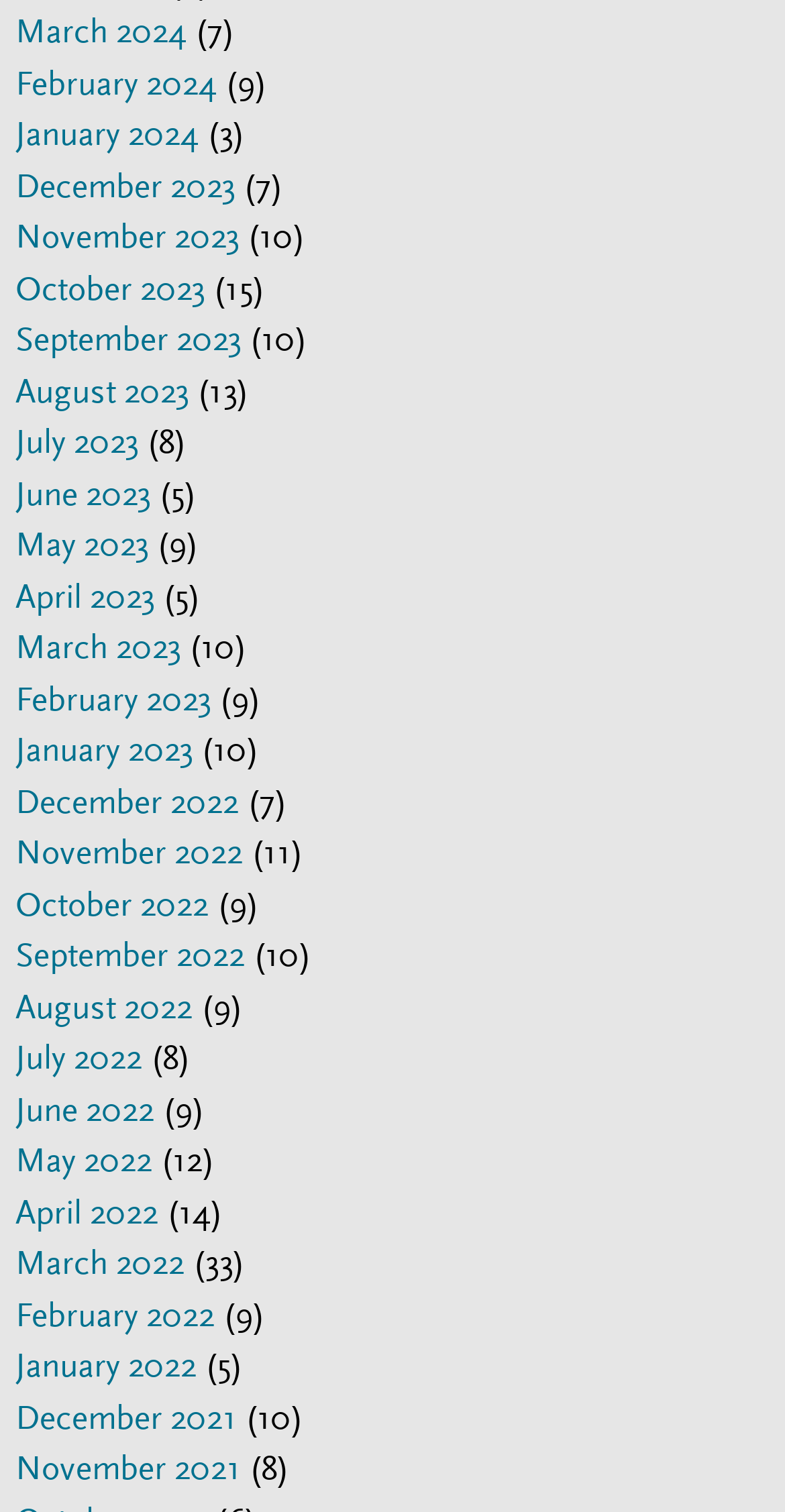Please find the bounding box coordinates of the element that must be clicked to perform the given instruction: "Go to February 2023". The coordinates should be four float numbers from 0 to 1, i.e., [left, top, right, bottom].

[0.02, 0.448, 0.269, 0.475]